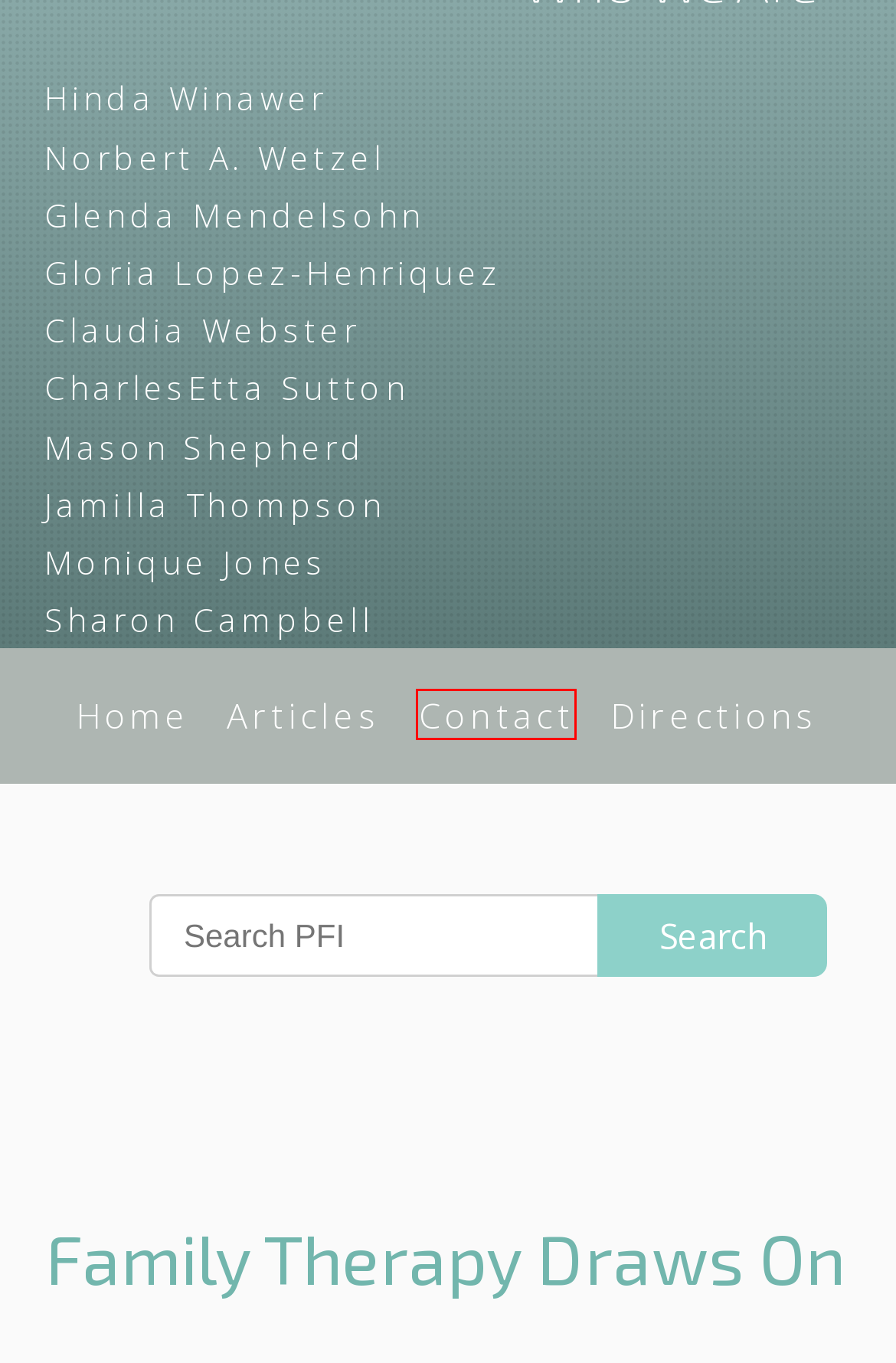Examine the screenshot of the webpage, noting the red bounding box around a UI element. Pick the webpage description that best matches the new page after the element in the red bounding box is clicked. Here are the candidates:
A. Contact the Princeton Family Staff | Princeton Family Institute
B. Gloria Lopez-Henriquez, DSW, MSW, LCSW, Professional Experience | Princeton Family Institute
C. Hinda Winawer, MSW, LCSW, Professional Experience | Princeton Family Institute
D. Monique Jones Professional Experience | Princeton Family Institute
E. Princeton Family Institute Specializes in Psychotherapy | Princeton Family Institute
F. Mason Shepherd, Psy.D., Professional Experience | Princeton Family Institute
G. Articles | Princeton Family Institute
H. Sharon Campbell, MAPM, Professional Experience | Princeton Family Institute

A